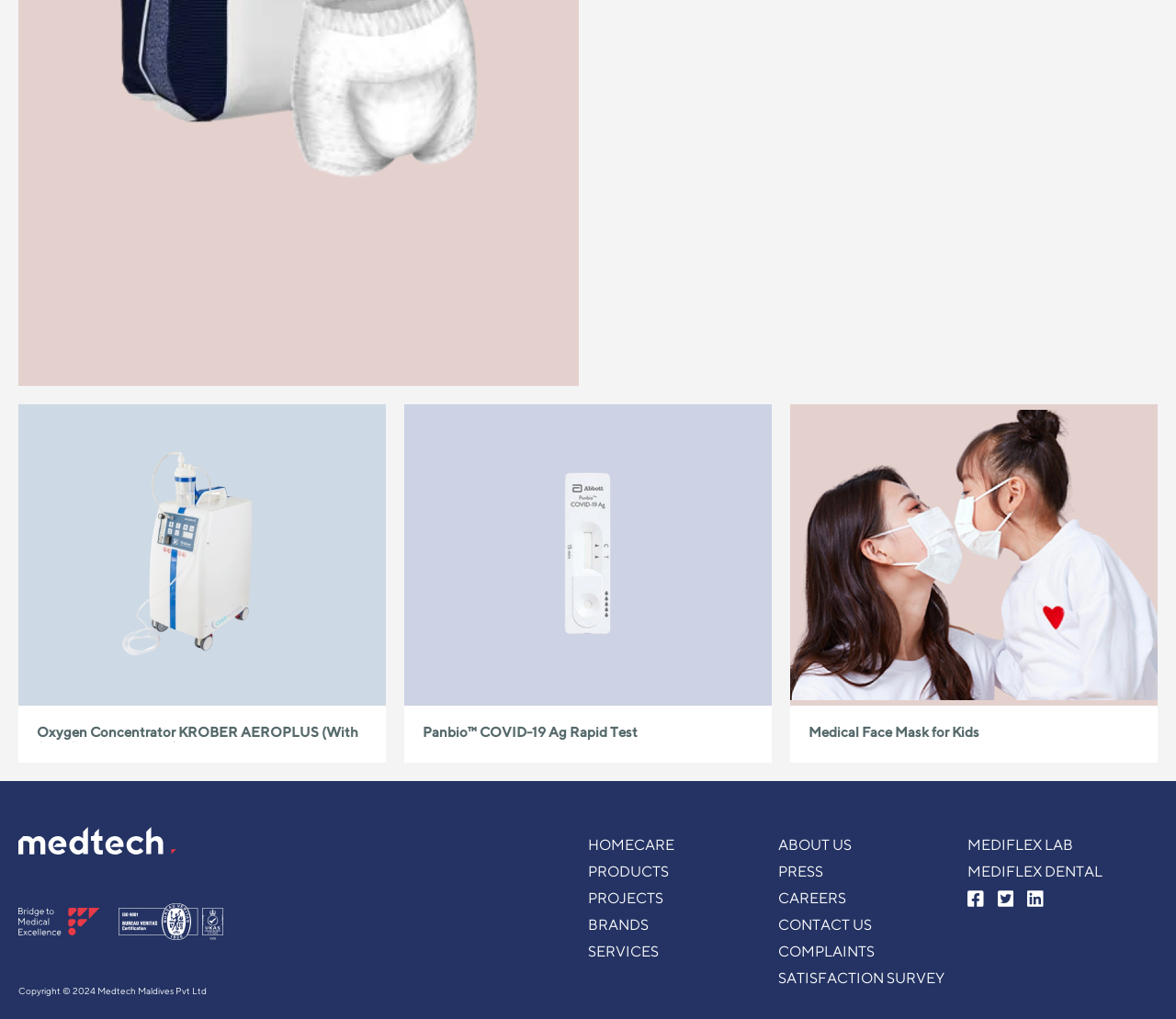Identify the bounding box of the HTML element described as: "CAREERS".

[0.661, 0.873, 0.719, 0.89]